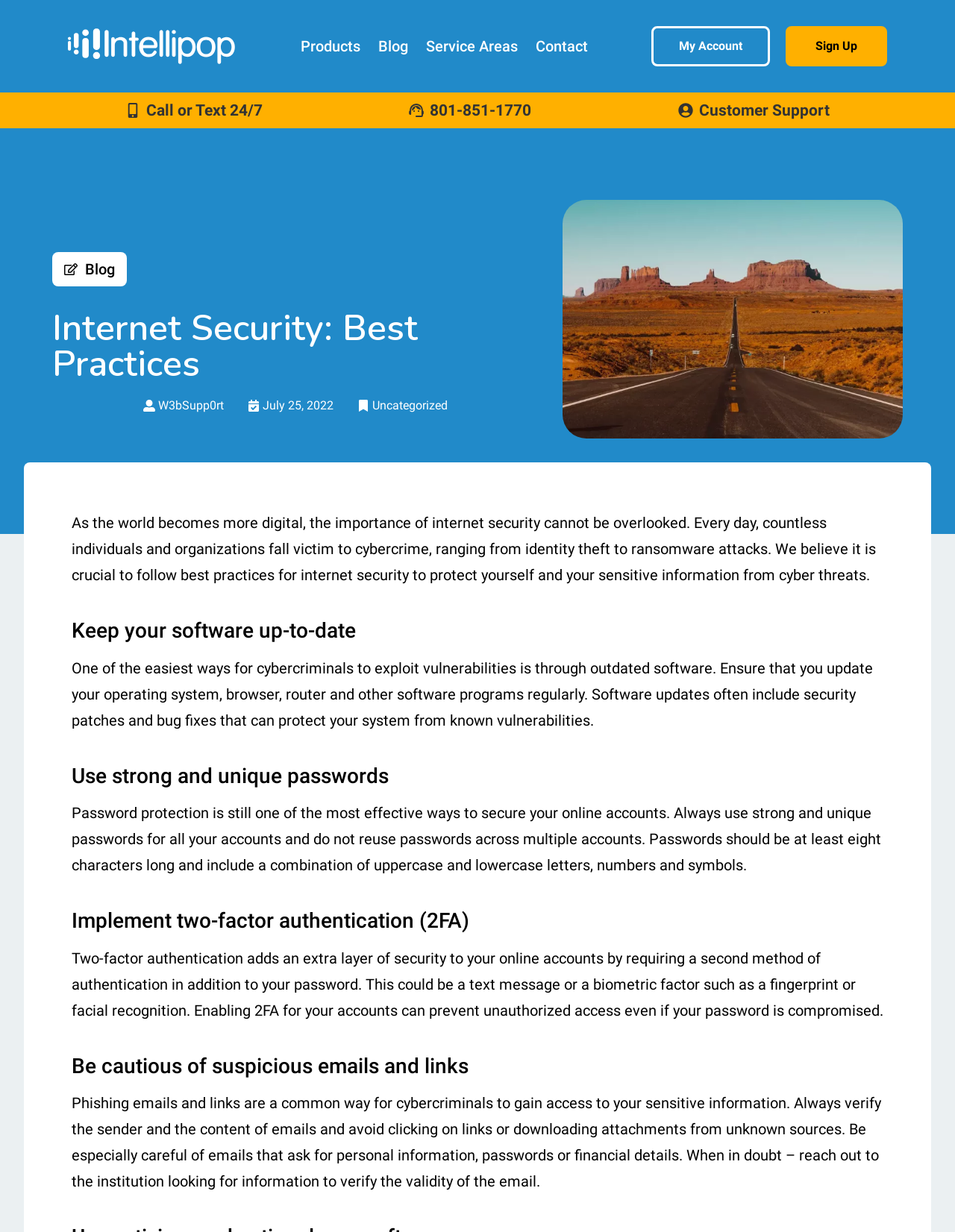Respond to the question below with a single word or phrase: What is the purpose of two-factor authentication?

Add extra layer of security